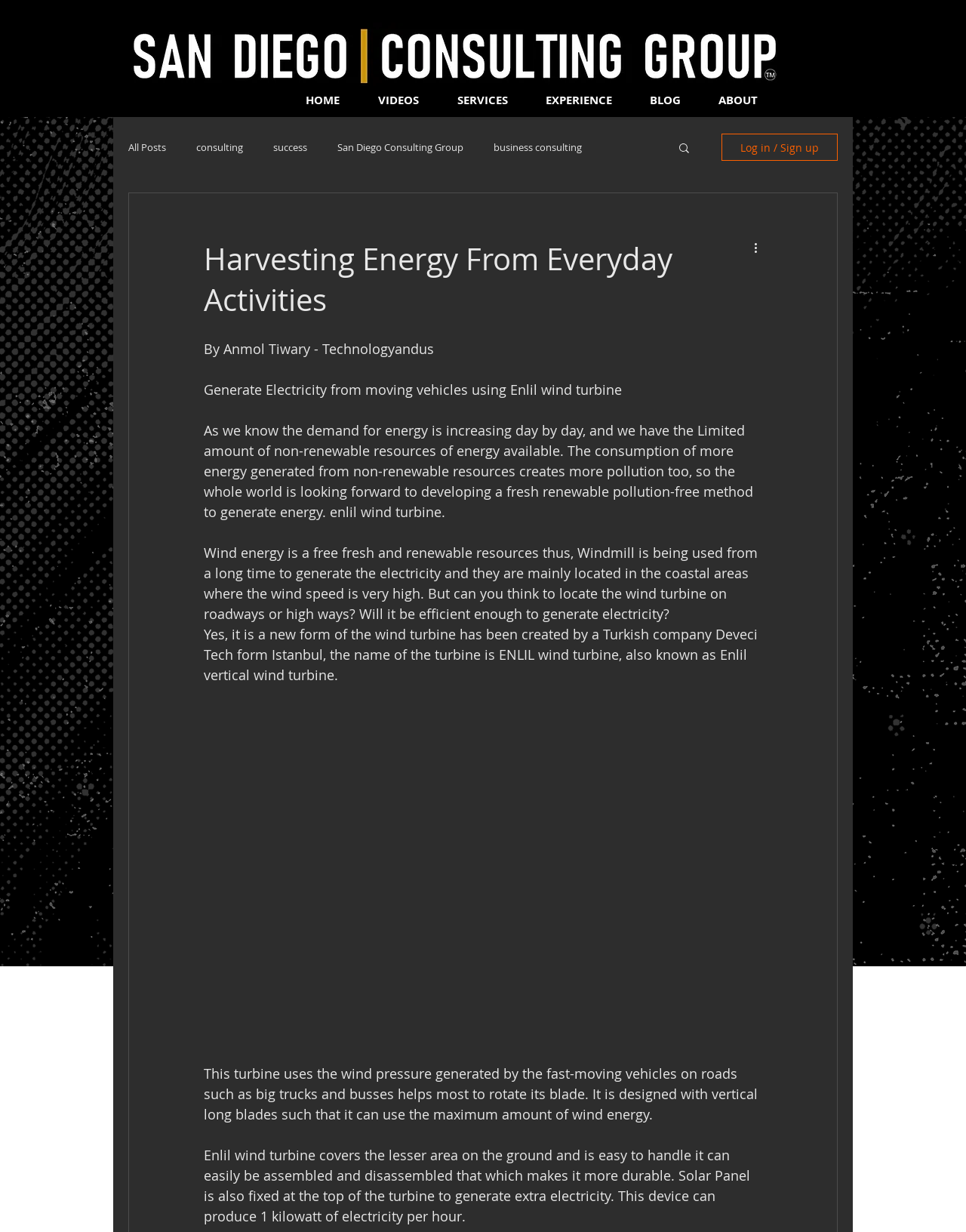Please provide a brief answer to the following inquiry using a single word or phrase:
What is the topic of the article on the webpage?

Generating electricity from moving vehicles